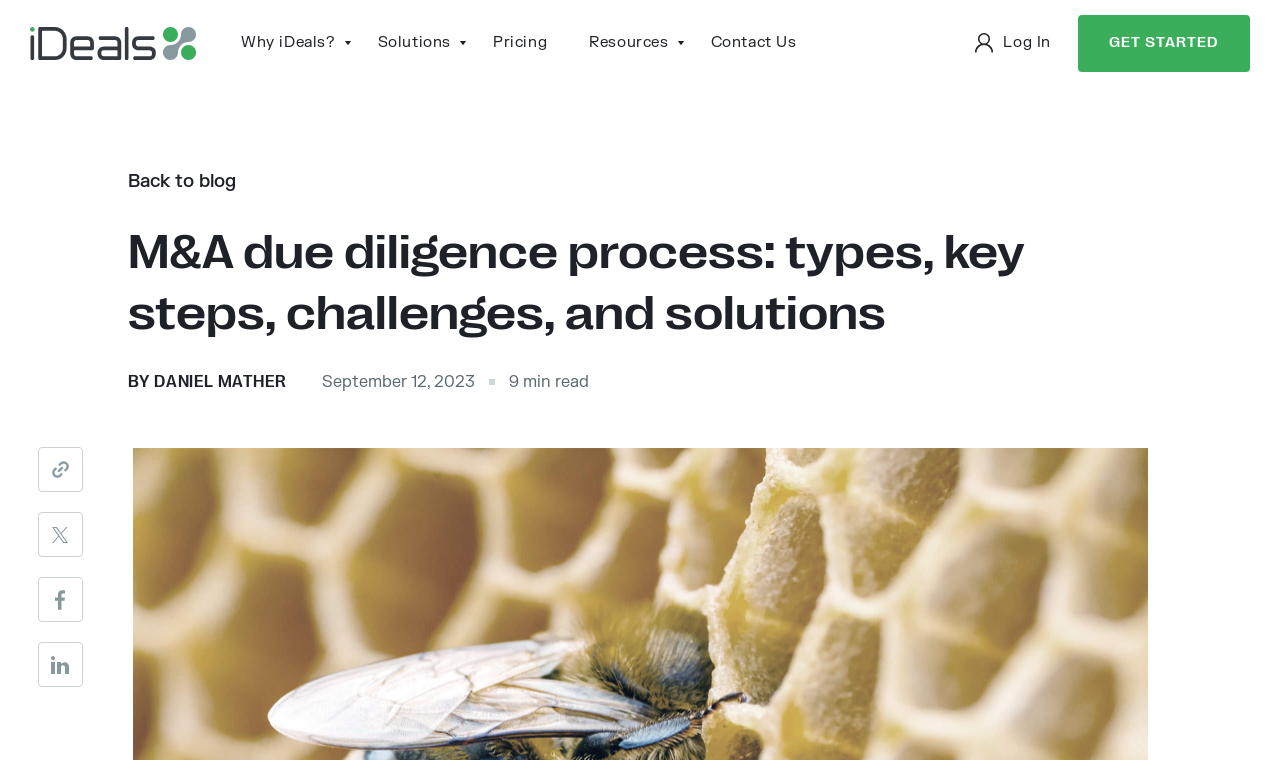Please provide a comprehensive answer to the question below using the information from the image: What is the date of the article?

The date of the article can be found in the static text element 'September 12, 2023' located at the top of the webpage, below the main heading and author's name.